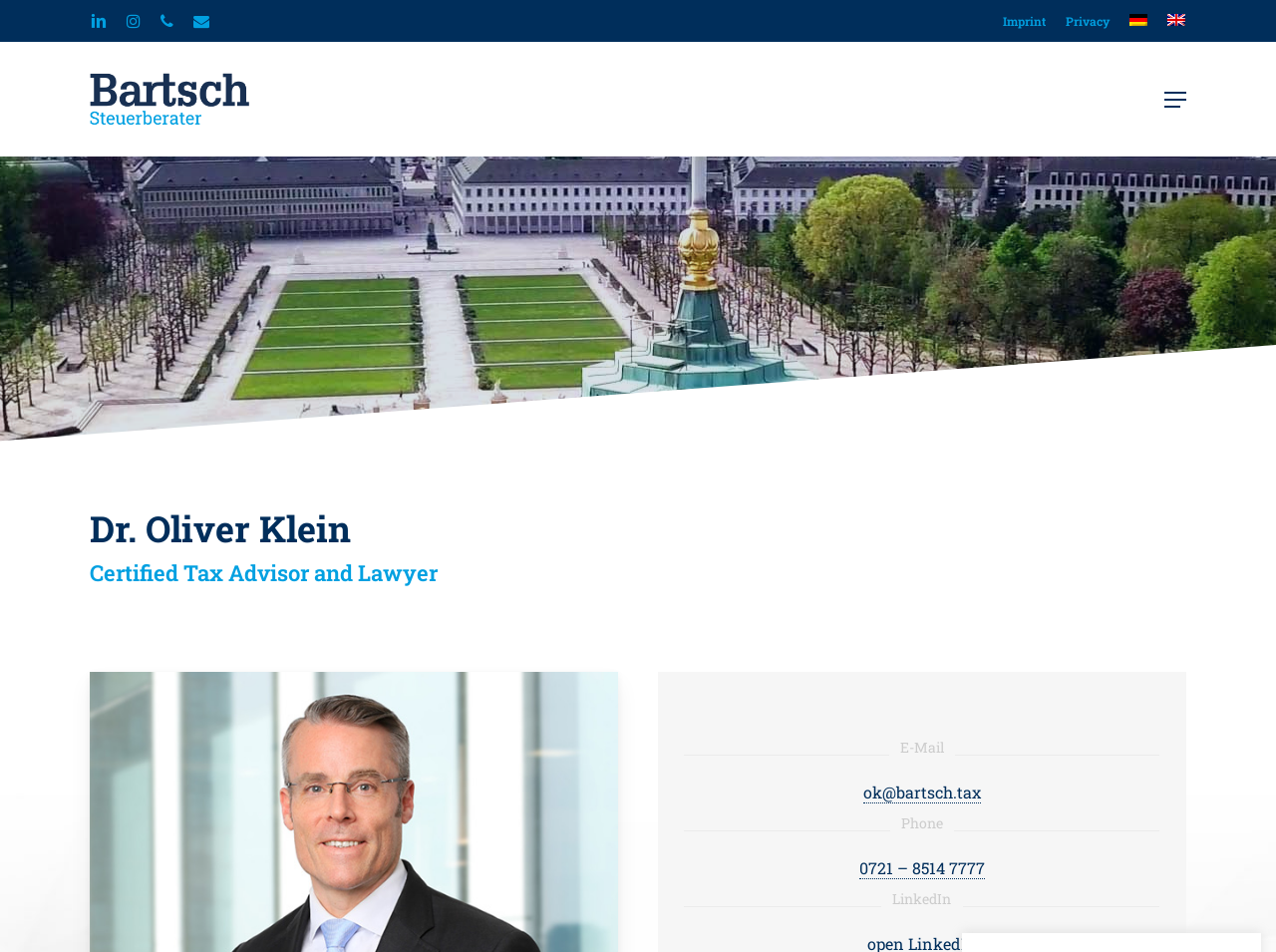Locate the bounding box of the UI element described in the following text: "ok@bartsch.tax".

[0.676, 0.821, 0.769, 0.844]